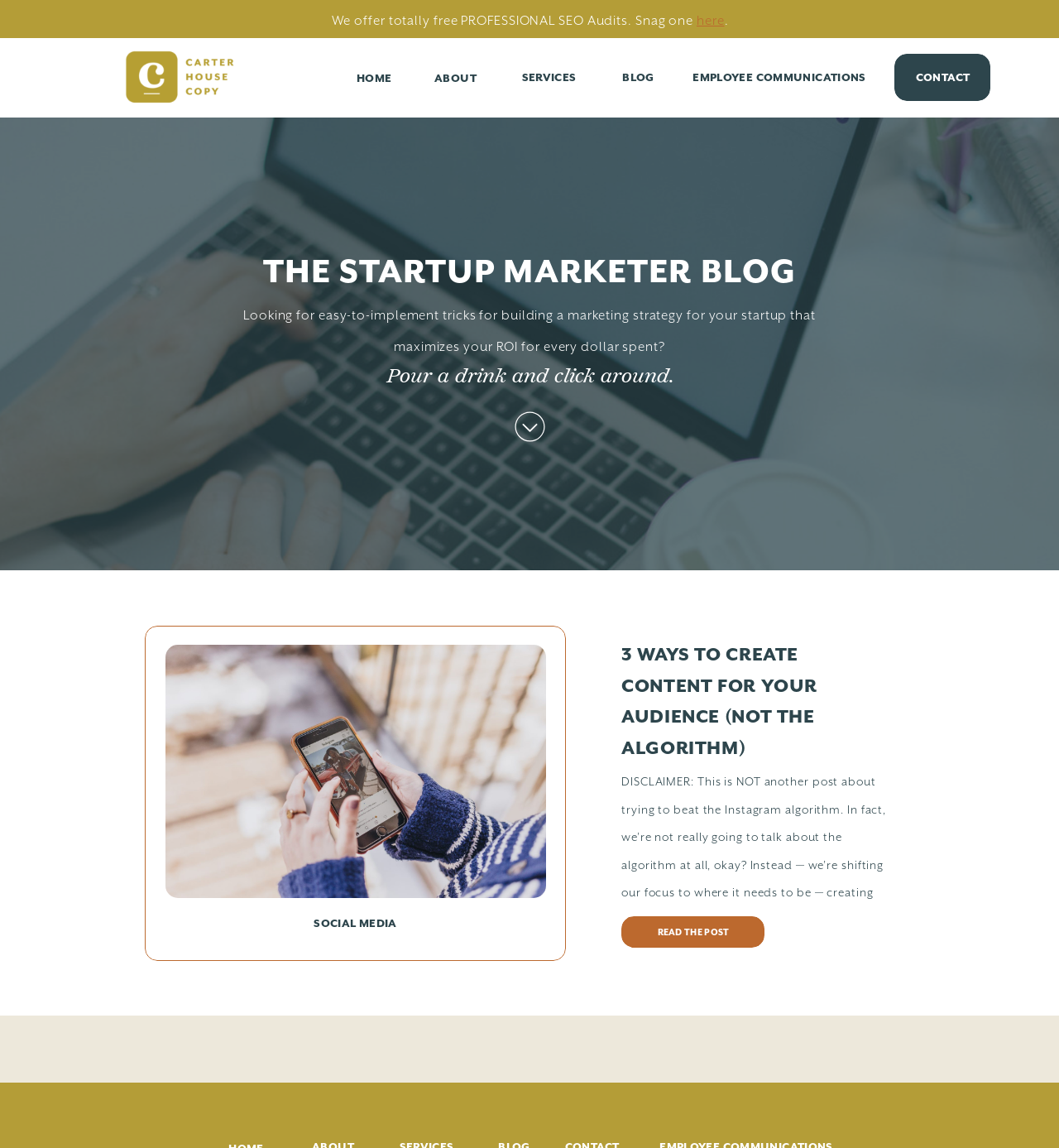Provide your answer in one word or a succinct phrase for the question: 
What is the name of the blog?

THE STARTUP MARKETER BLOG